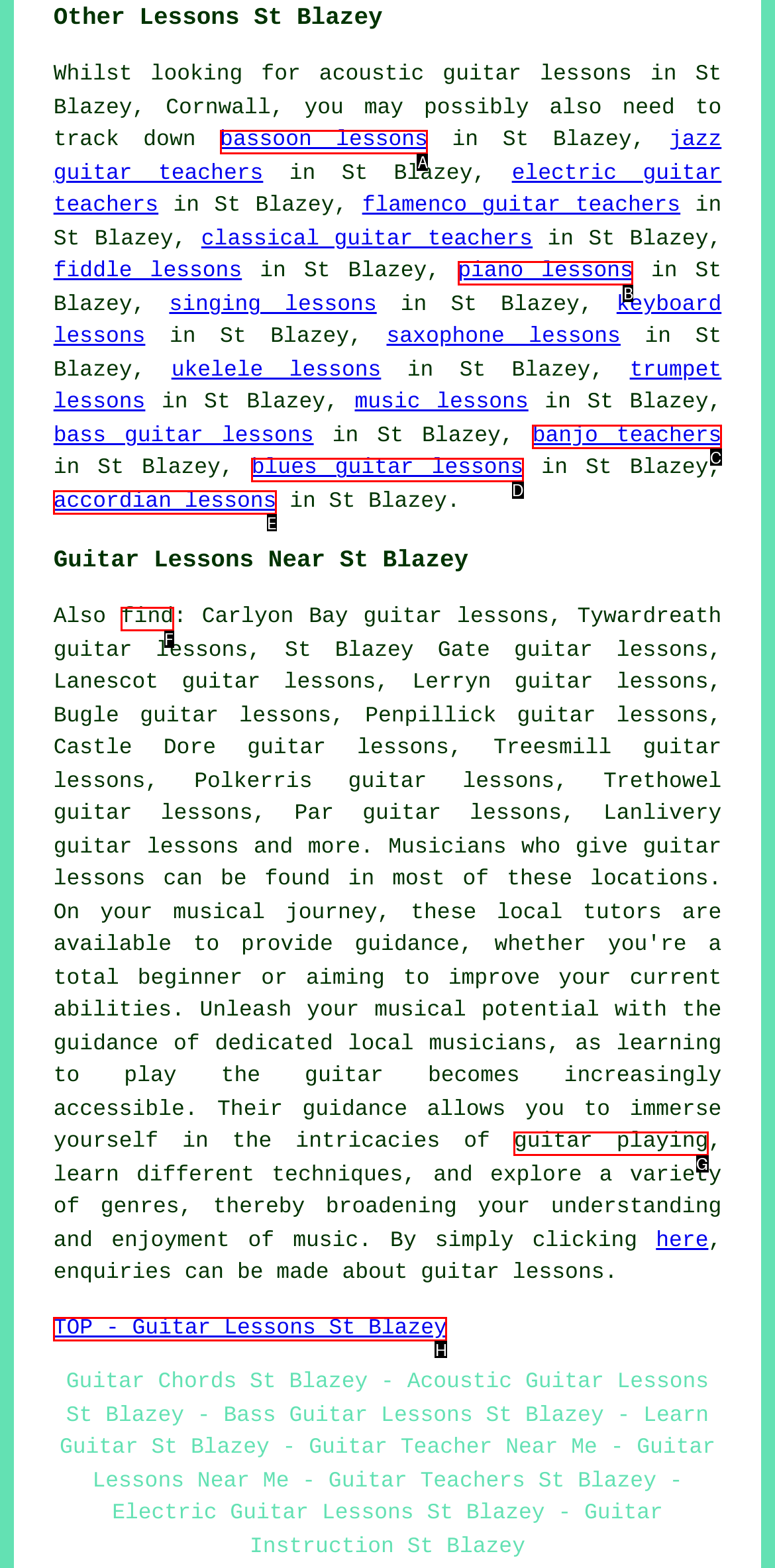Which option aligns with the description: banjo teachers? Respond by selecting the correct letter.

C